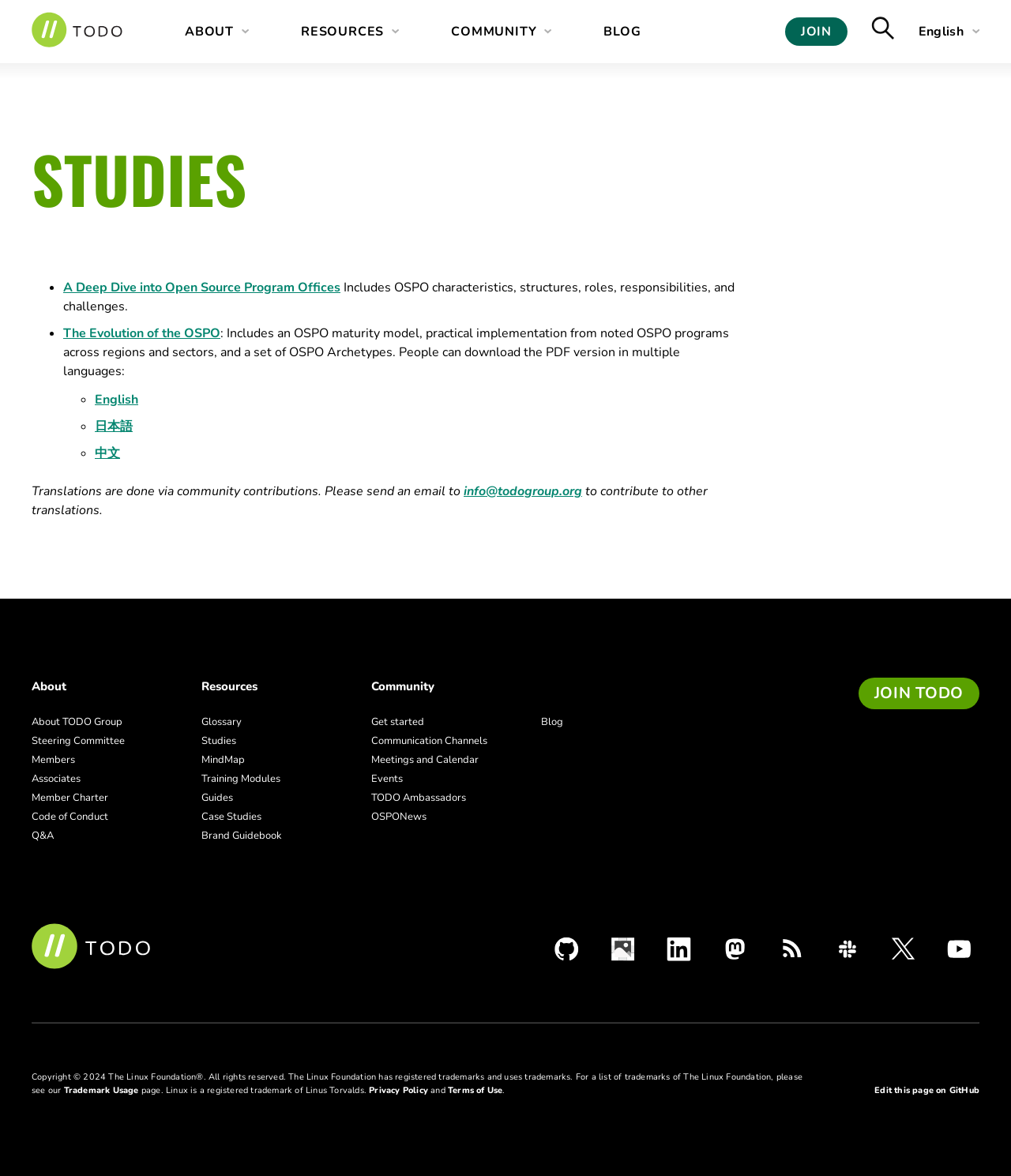What is the copyright year of the webpage?
Please use the image to provide an in-depth answer to the question.

I found the answer by looking at the bottom of the webpage, where it says 'Copyright © 2024 The Linux Foundation®. All rights reserved.'